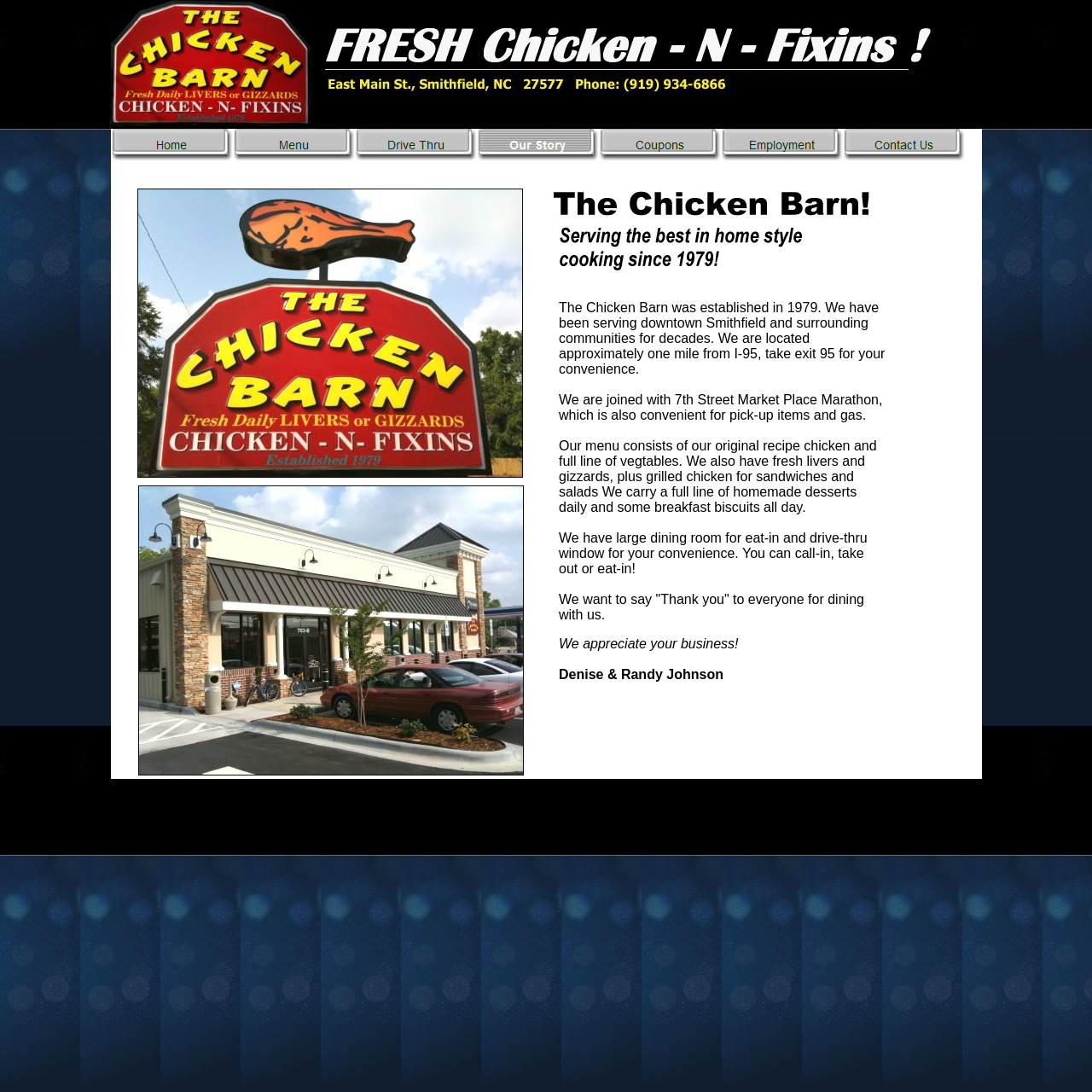Please find the bounding box coordinates (top-left x, top-left y, bottom-right x, bottom-right y) in the screenshot for the UI element described as follows: alt="Our Story" name="NavigationButton4" title="Our Story"

[0.437, 0.137, 0.548, 0.15]